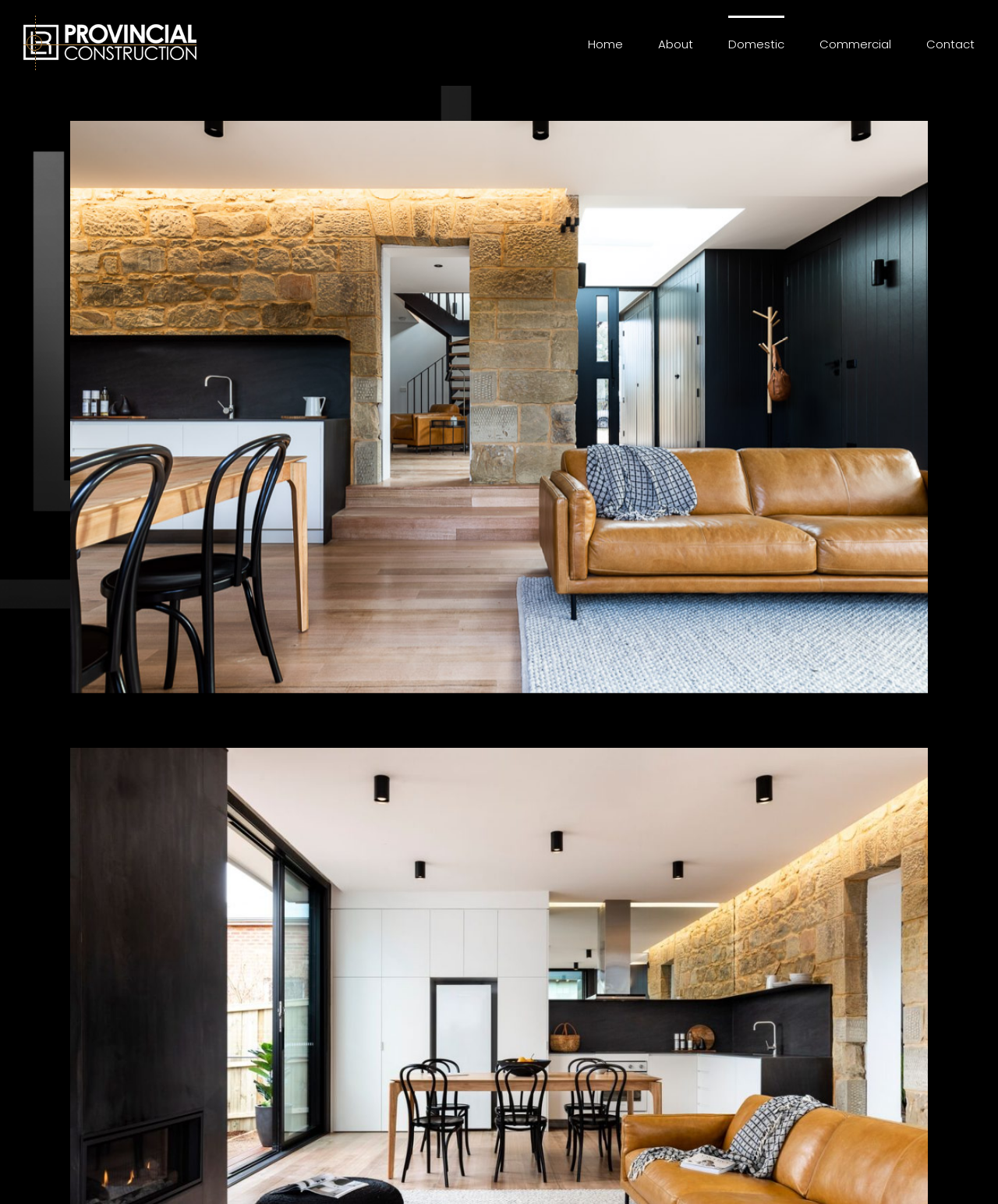Please specify the bounding box coordinates in the format (top-left x, top-left y, bottom-right x, bottom-right y), with values ranging from 0 to 1. Identify the bounding box for the UI component described as follows: View Larger Image

[0.07, 0.1, 0.93, 0.576]